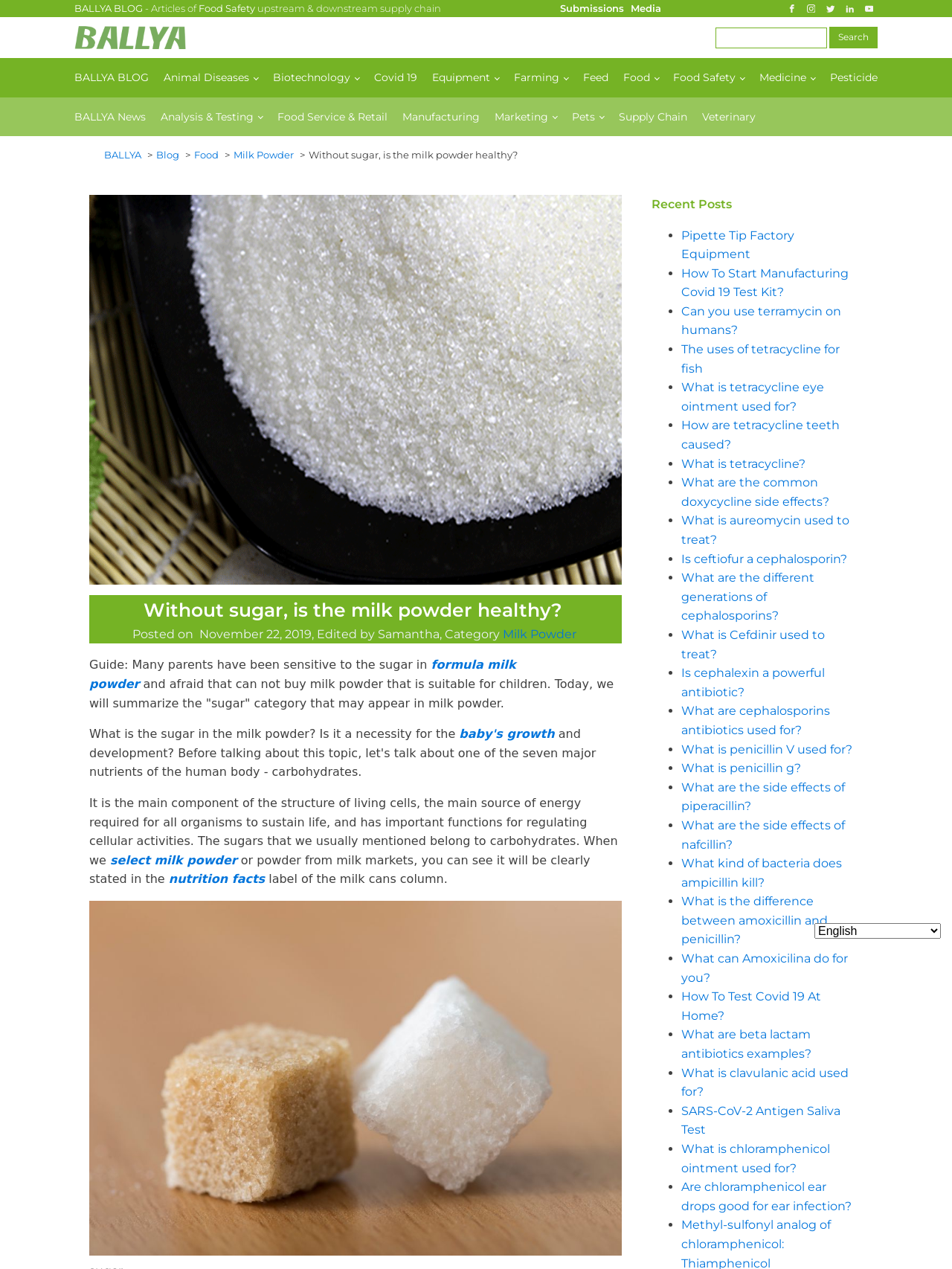Please specify the bounding box coordinates of the clickable region necessary for completing the following instruction: "Go to BALLYA BLOG". The coordinates must consist of four float numbers between 0 and 1, i.e., [left, top, right, bottom].

[0.078, 0.002, 0.15, 0.011]